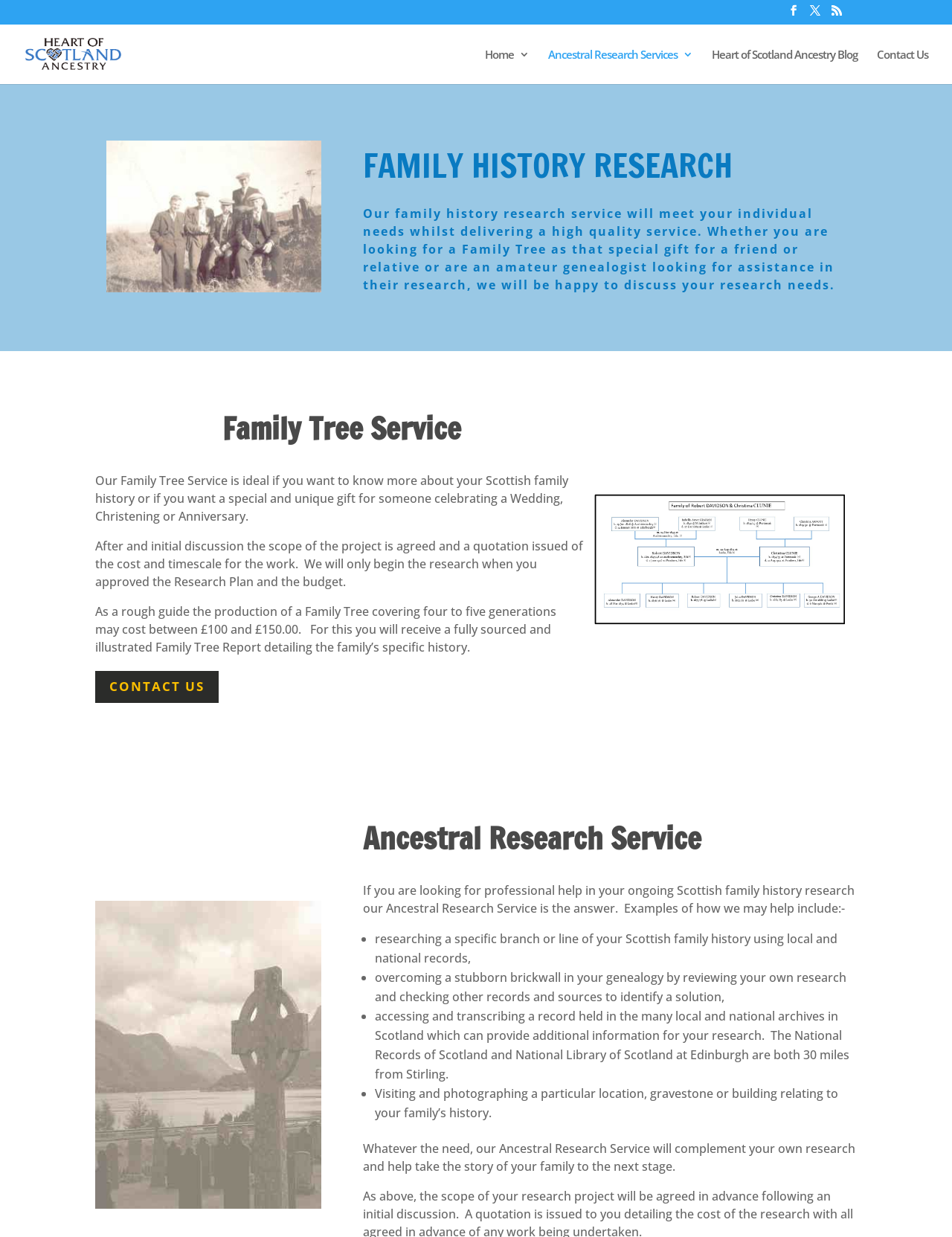What is the name of the company?
Can you provide a detailed and comprehensive answer to the question?

I determined the answer by looking at the link with the text 'Heart of Scotland Ancestry' which is likely to be the company name.